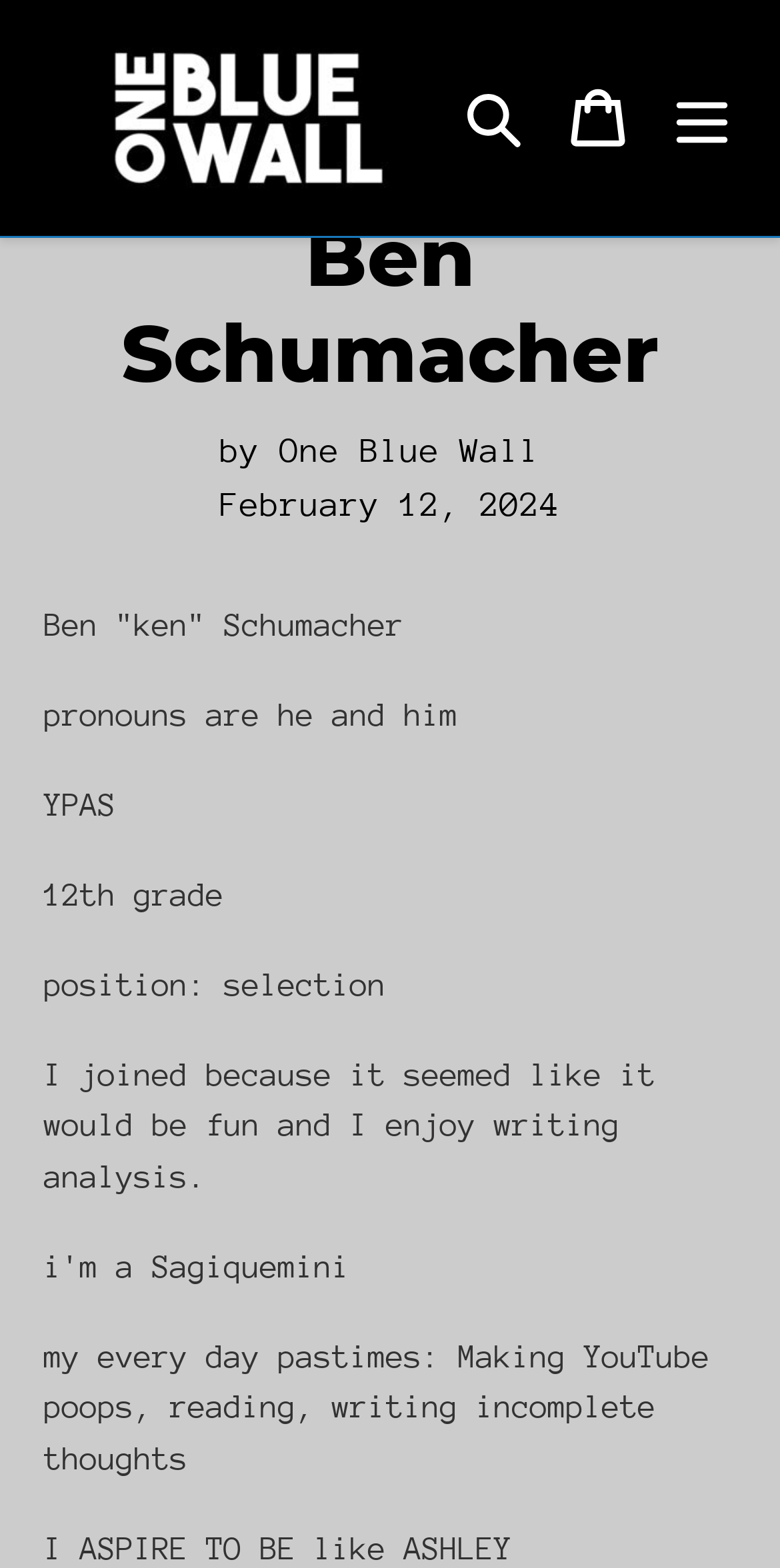What is Ben's hobby?
Answer with a single word or short phrase according to what you see in the image.

Making YouTube poops